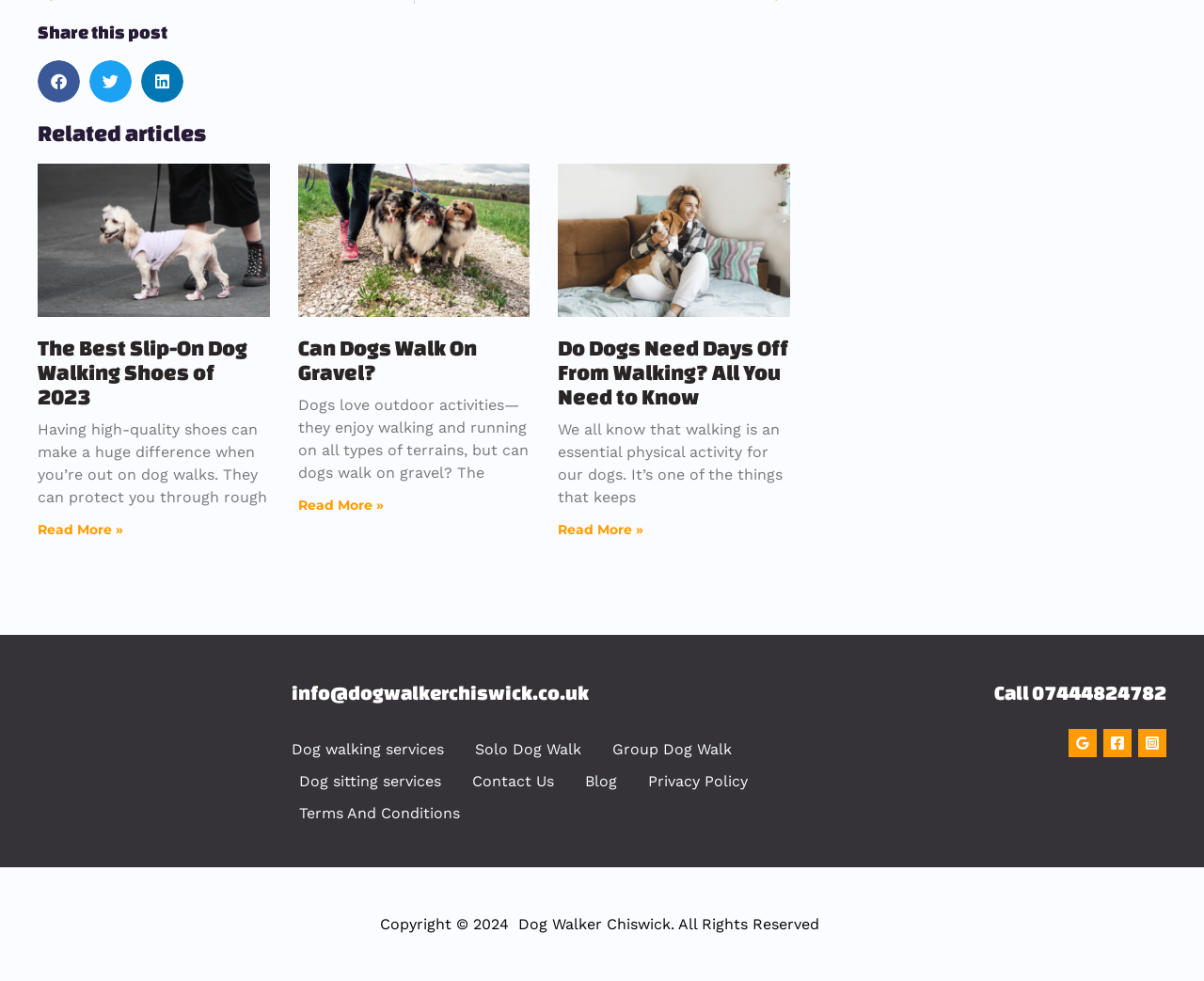Please determine the bounding box coordinates of the section I need to click to accomplish this instruction: "Share on facebook".

[0.031, 0.061, 0.066, 0.105]